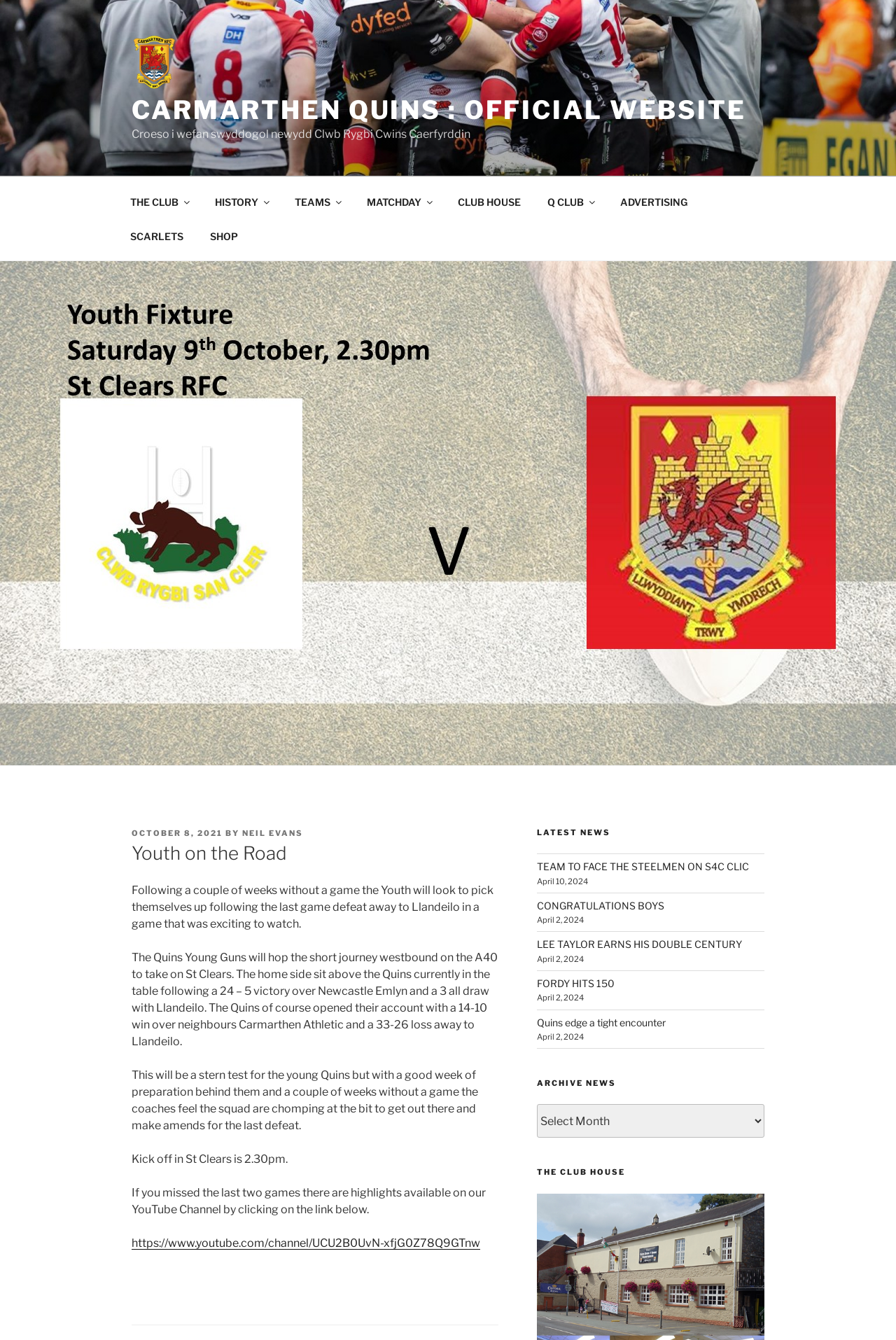Generate a comprehensive description of the webpage content.

The webpage is the official website of Carmarthen Quins, a rugby club. At the top, there is a logo and a link to the official website. Below that, there is a navigation menu with 9 links: "THE CLUB", "HISTORY", "TEAMS", "MATCHDAY", "CLUB HOUSE", "Q CLUB", "ADVERTISING", "SCARLETS", and "SHOP".

On the left side, there is a section with a heading "Youth on the Road" and several paragraphs of text. The text describes an upcoming game for the Youth team, including the opponent, St Clears, and the team's recent performance. There are also links to highlights of previous games on the club's YouTube channel.

On the right side, there is a section with a heading "LATEST NEWS" and several links to news articles, each with a date. The articles have titles such as "TEAM TO FACE THE STEELMEN ON S4C CLIC", "CONGRATULATIONS BOYS", and "LEE TAYLOR EARNS HIS DOUBLE CENTURY". Below that, there is a section with a heading "ARCHIVE NEWS" and a combobox to select archived news. Finally, there is a heading "THE CLUB HOUSE" at the bottom right.

Overall, the webpage provides information about the Carmarthen Quins rugby club, including news, teams, and upcoming games.